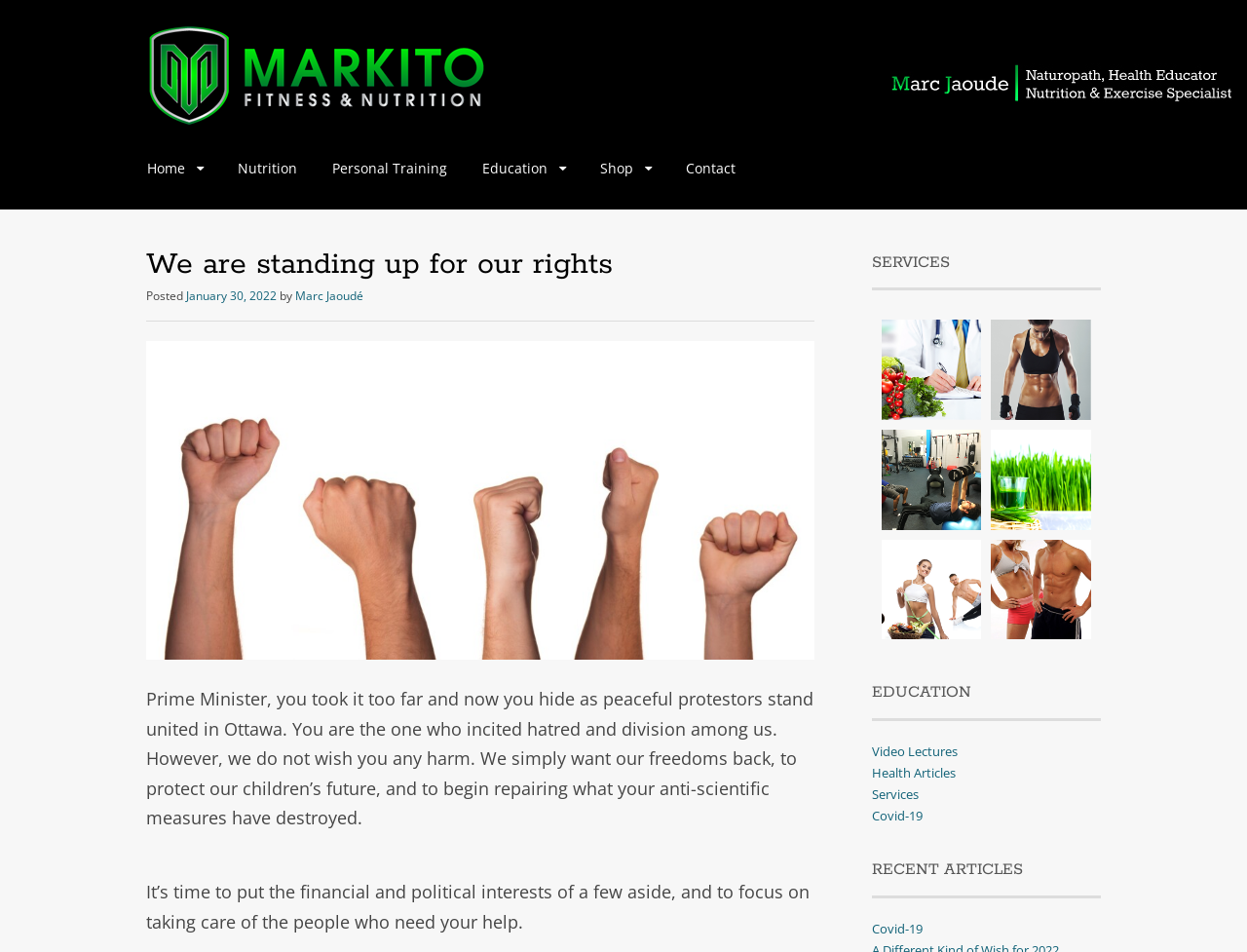Give a one-word or short phrase answer to the question: 
What is the topic of the recent article?

Covid-19